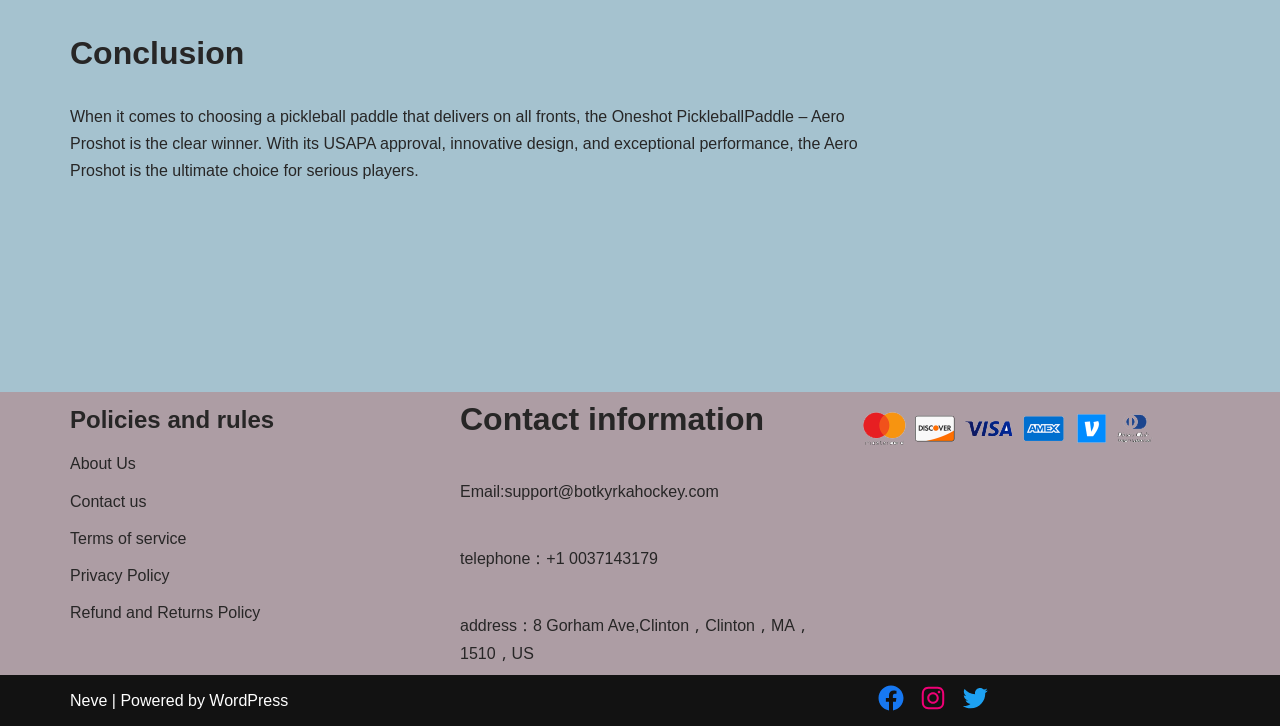Respond with a single word or phrase:
What is the email address for support?

support@botkyrkahockey.com